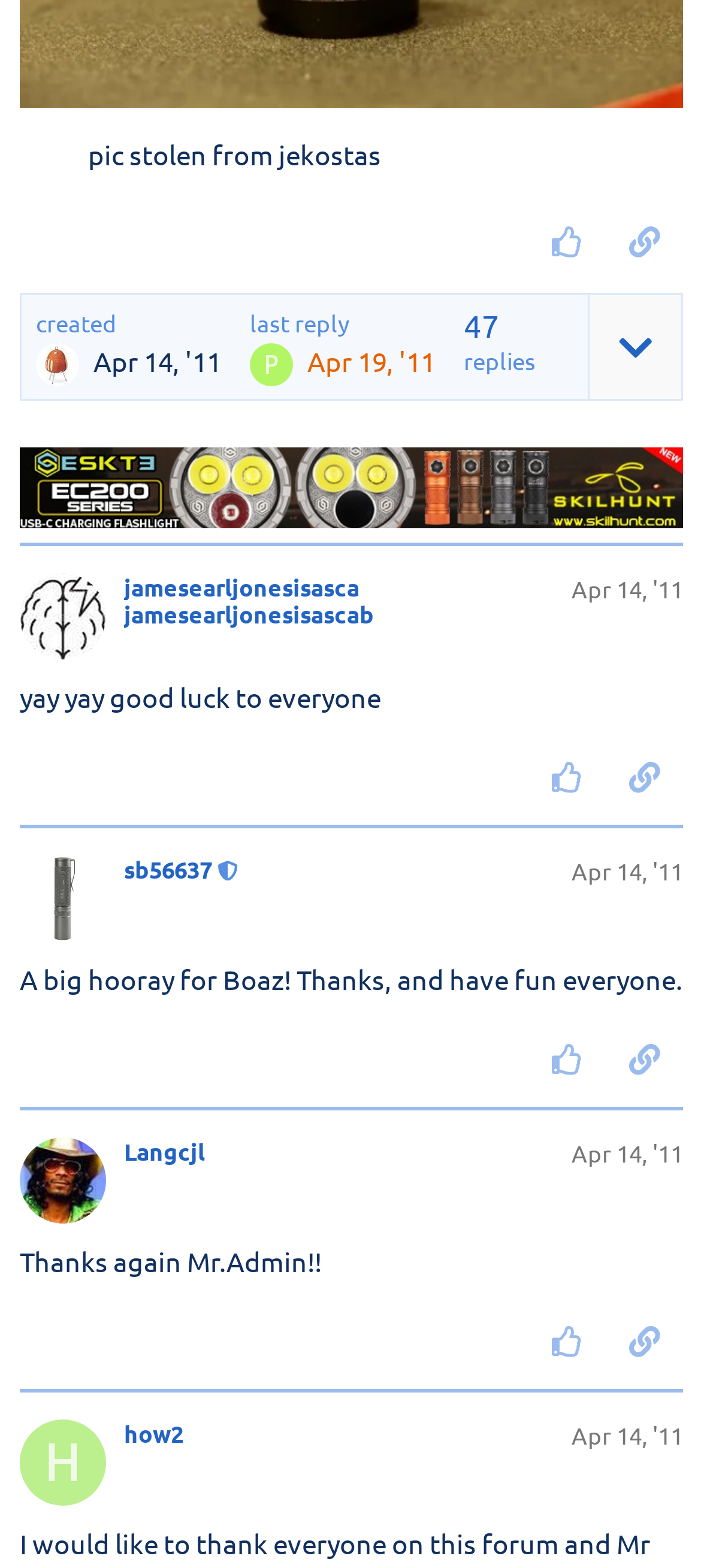Please specify the bounding box coordinates of the clickable region necessary for completing the following instruction: "view post #2". The coordinates must consist of four float numbers between 0 and 1, i.e., [left, top, right, bottom].

[0.028, 0.346, 0.974, 0.526]